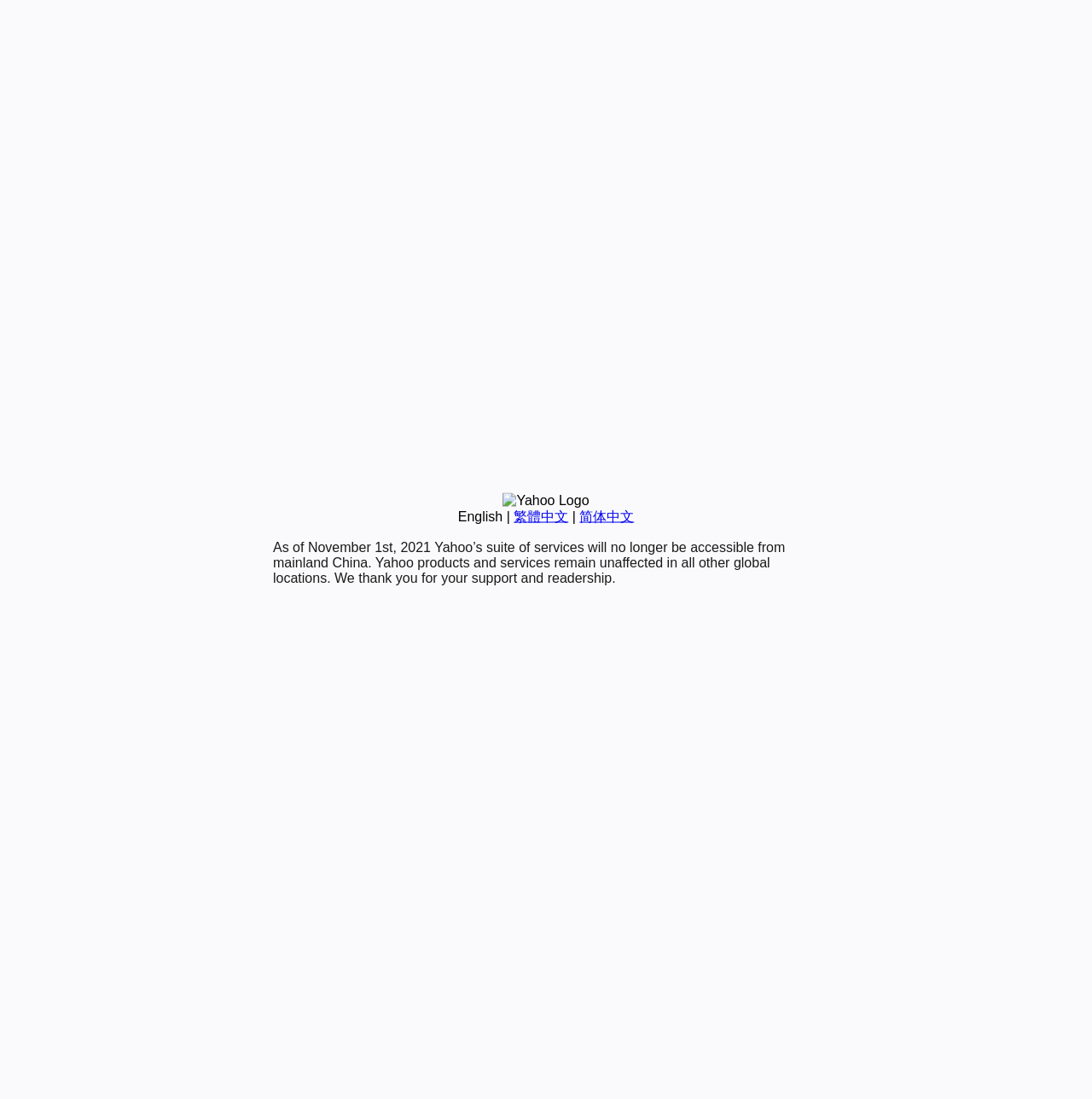Calculate the bounding box coordinates of the UI element given the description: "繁體中文".

[0.47, 0.463, 0.52, 0.476]